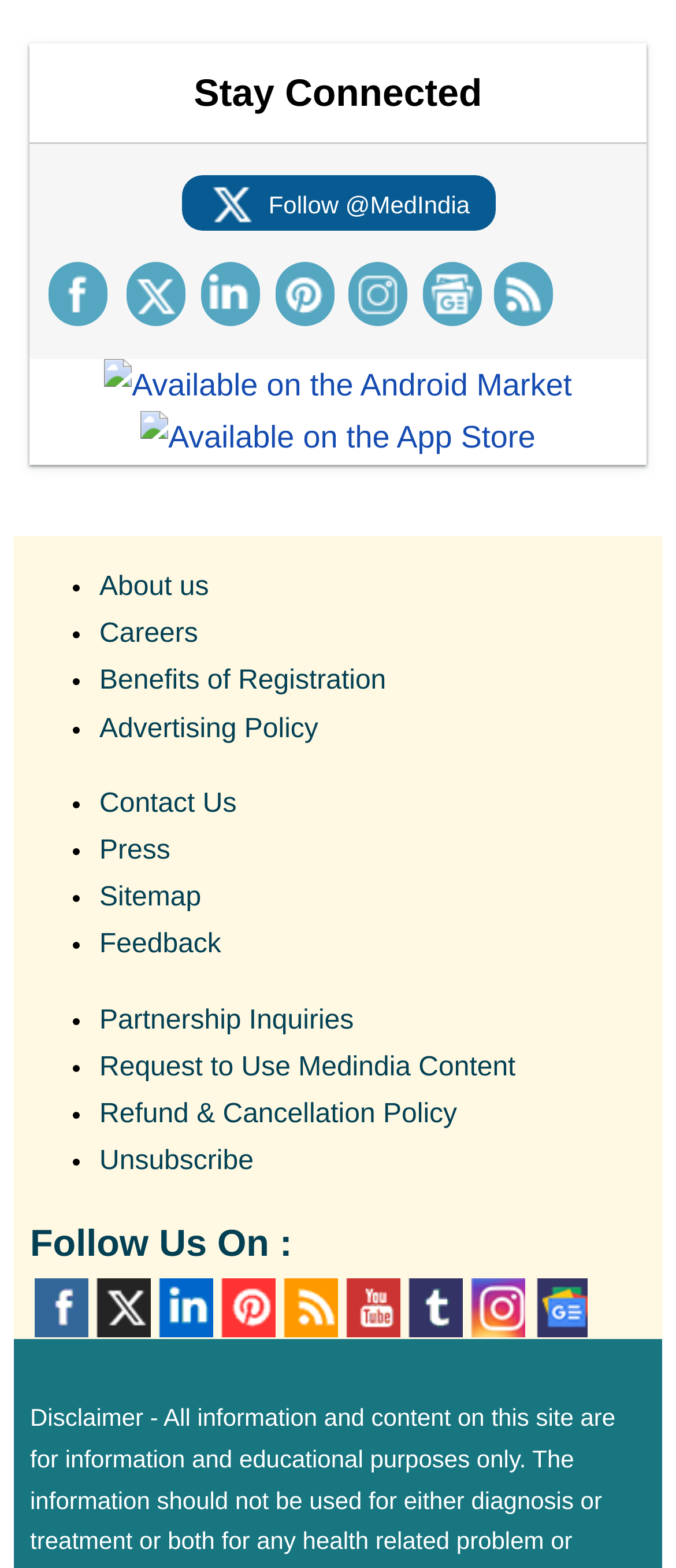Pinpoint the bounding box coordinates of the element you need to click to execute the following instruction: "Follow @MedIndia". The bounding box should be represented by four float numbers between 0 and 1, in the format [left, top, right, bottom].

[0.269, 0.112, 0.733, 0.147]